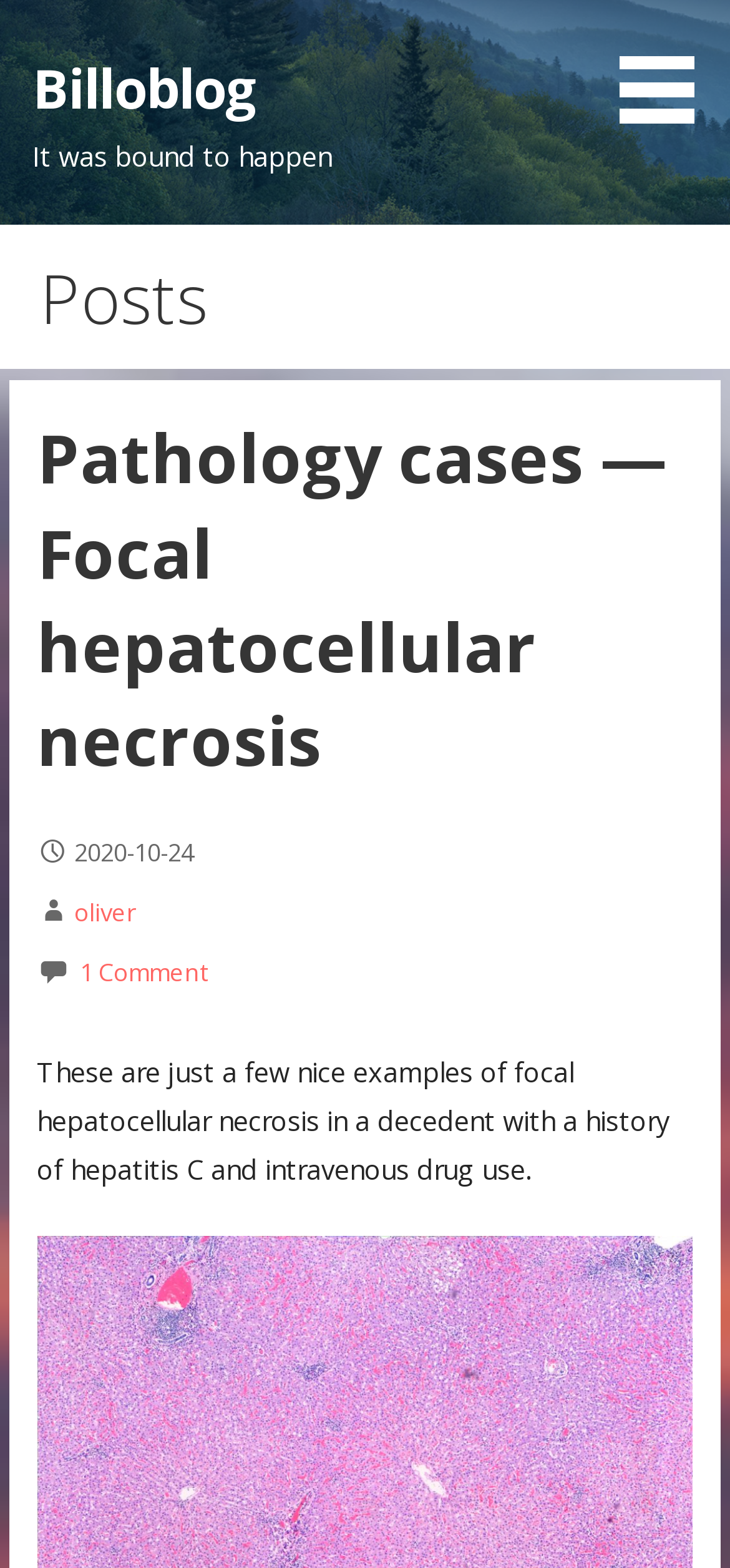Illustrate the webpage with a detailed description.

The webpage is about pathology cases, specifically focusing on focal hepatocellular necrosis. At the top left, there is a link to "Billoblog" and a static text "It was bound to happen". On the top right, there is a button with no text. 

Below the top section, there is a heading "Posts" that spans almost the entire width of the page. Under the "Posts" heading, there is a subheading "Pathology cases — Focal hepatocellular necrosis" that takes up most of the width. 

To the right of the subheading, there is a date "2020-10-24" and two links, "oliver" and "1 Comment", stacked vertically. Below these links, there is a paragraph of text that describes the pathology cases, mentioning focal hepatocellular necrosis in a decedent with a history of hepatitis C and intravenous drug use.